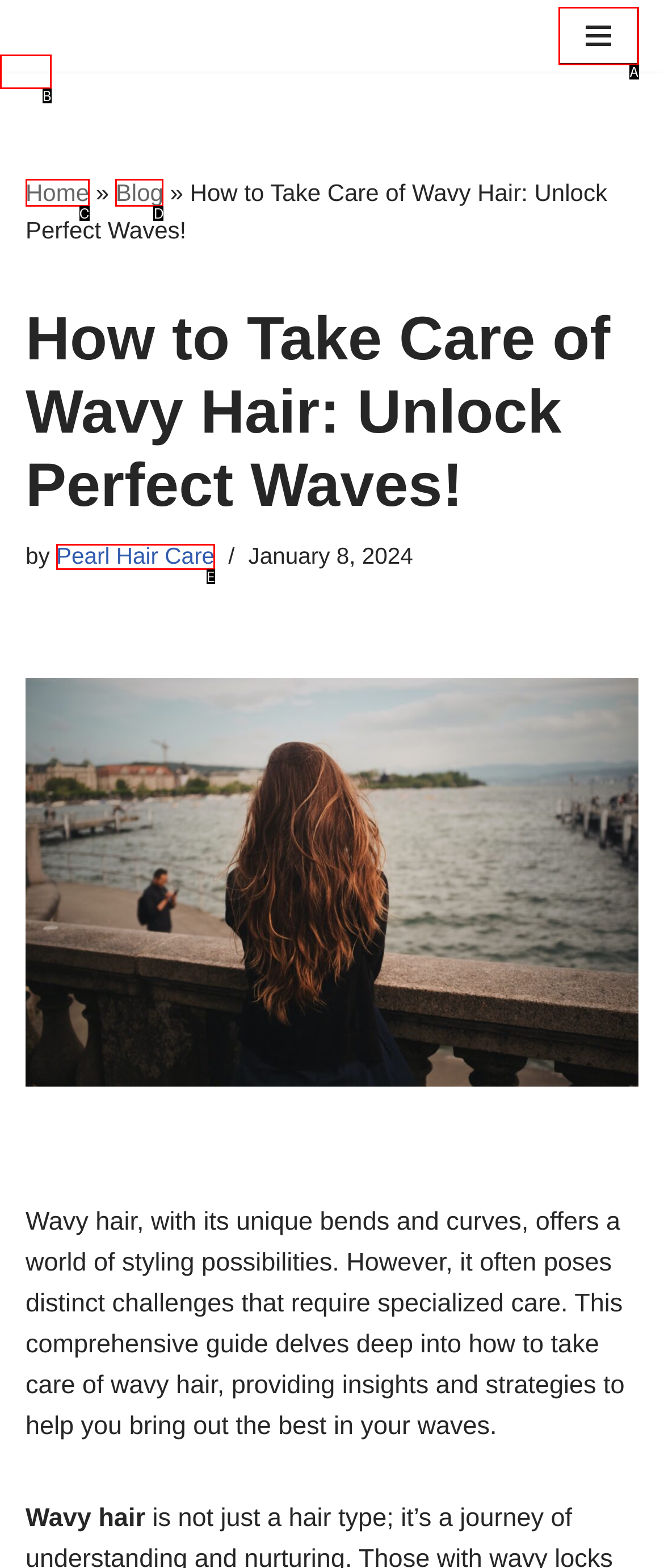Identify the UI element described as: Navigation Menu
Answer with the option's letter directly.

A